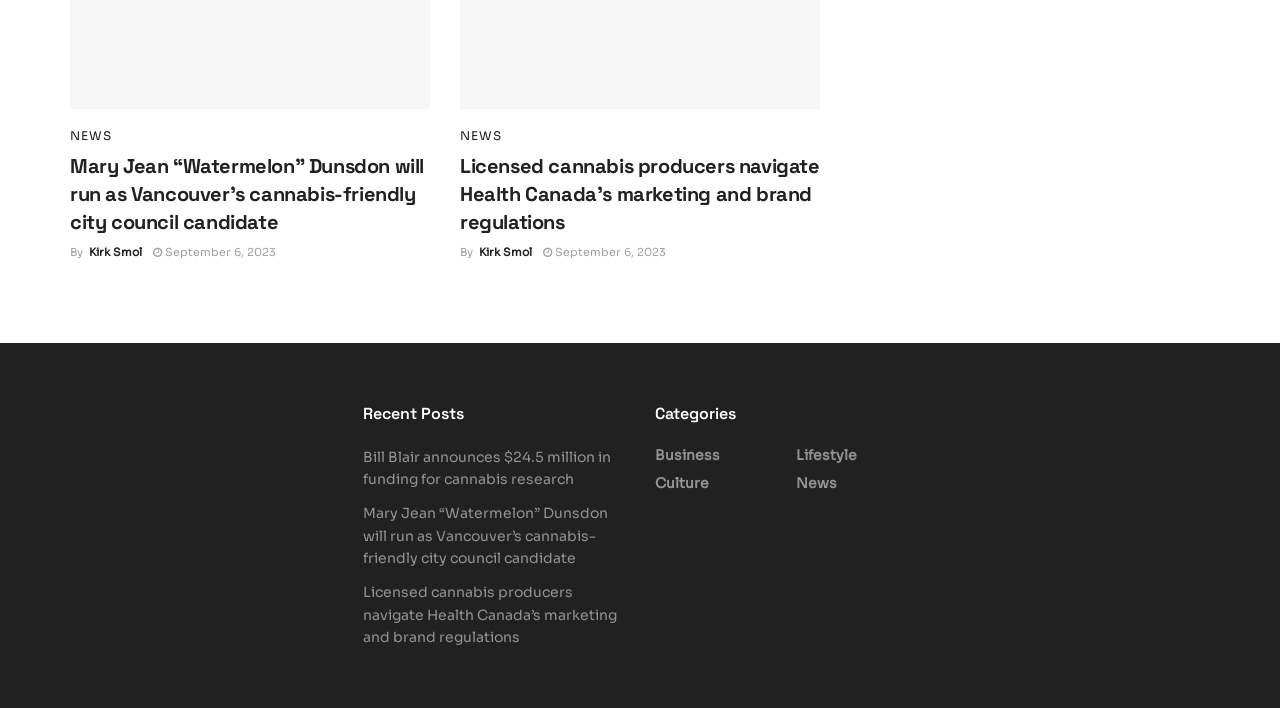Specify the bounding box coordinates of the area to click in order to follow the given instruction: "View news category."

[0.622, 0.669, 0.654, 0.694]